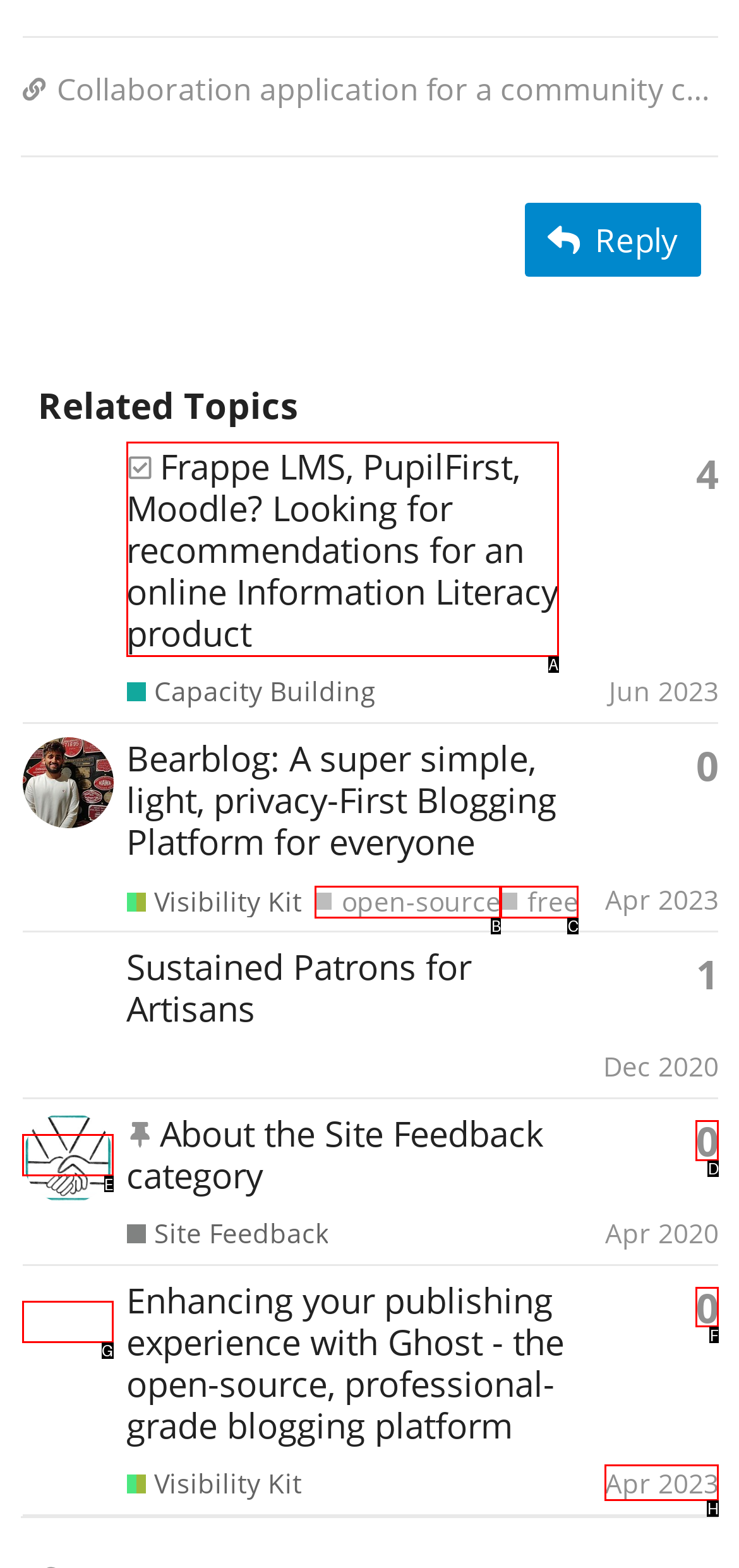Determine which HTML element matches the given description: Apr 2023. Provide the corresponding option's letter directly.

H